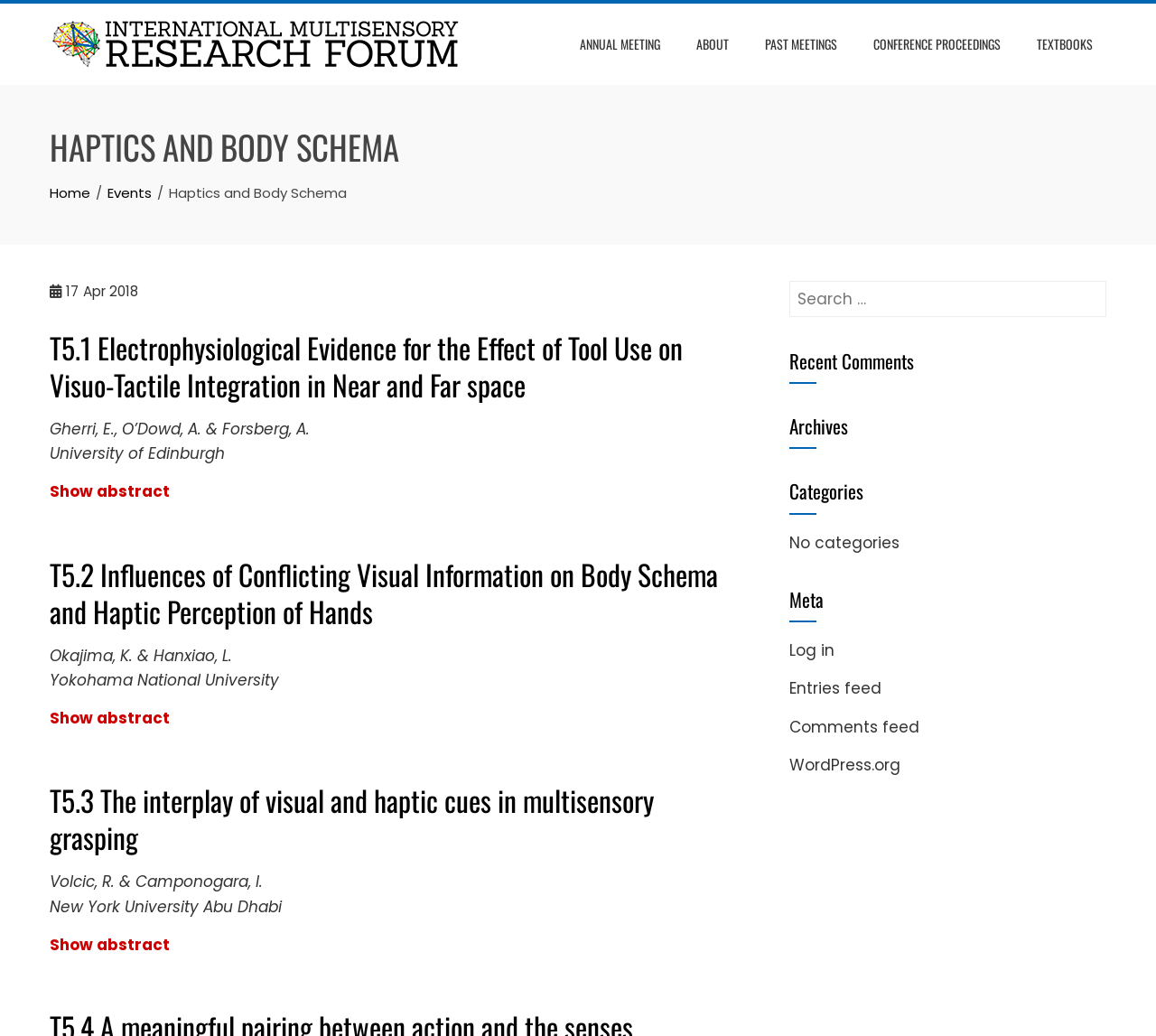Kindly respond to the following question with a single word or a brief phrase: 
How many links are in the top navigation bar?

6